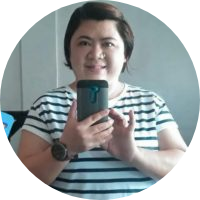Based on the visual content of the image, answer the question thoroughly: What is Sasha holding?

The image shows Sasha taking a selfie, and they are holding a smartphone, which is reflected in the caption and is a key element in the composition of the image.